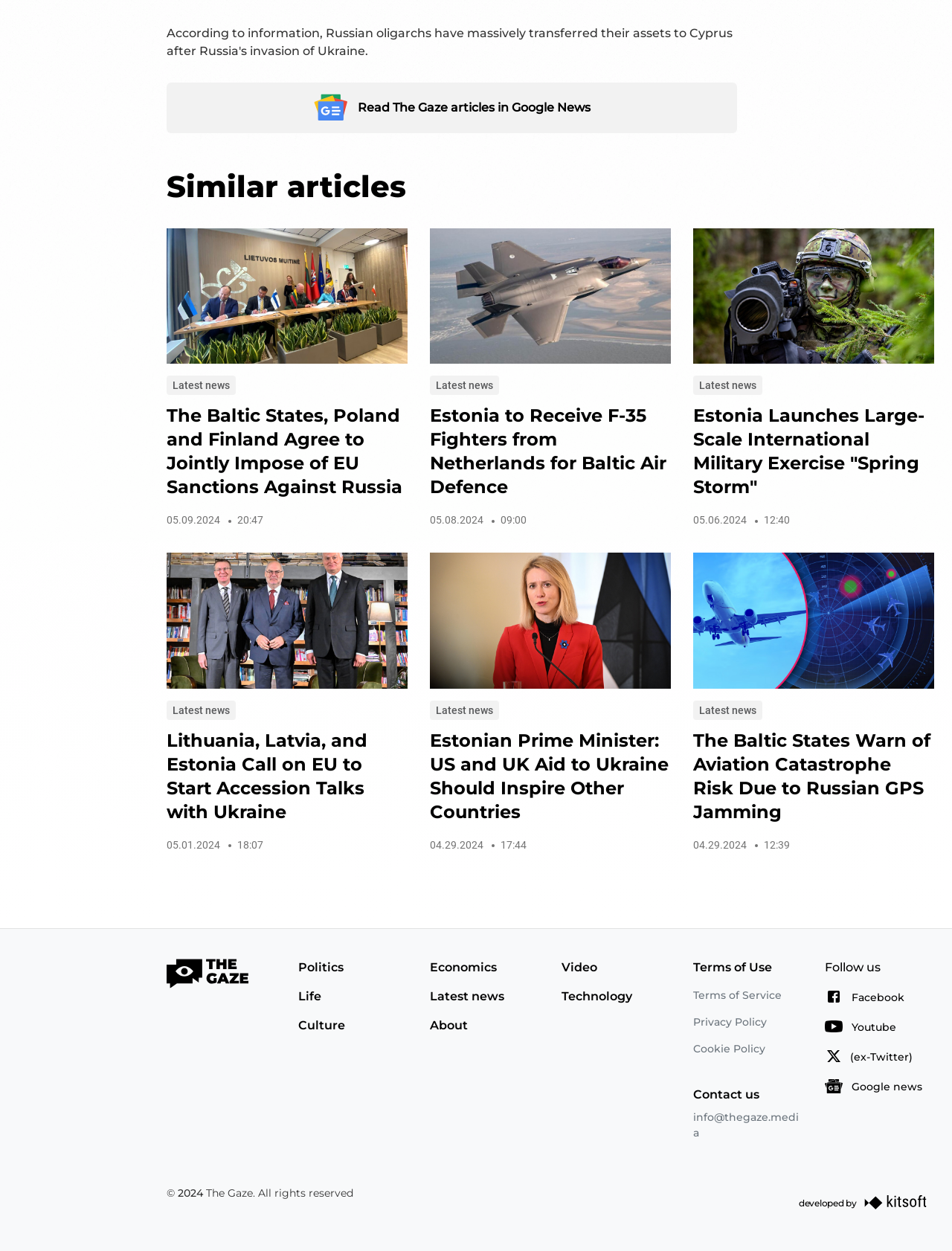Answer the following inquiry with a single word or phrase:
What is the source of the photo in the article 'Lithuania, Latvia, and Estonia Call on EU to Start Accession Talks with Ukraine'?

twitter.com/AlarKaris